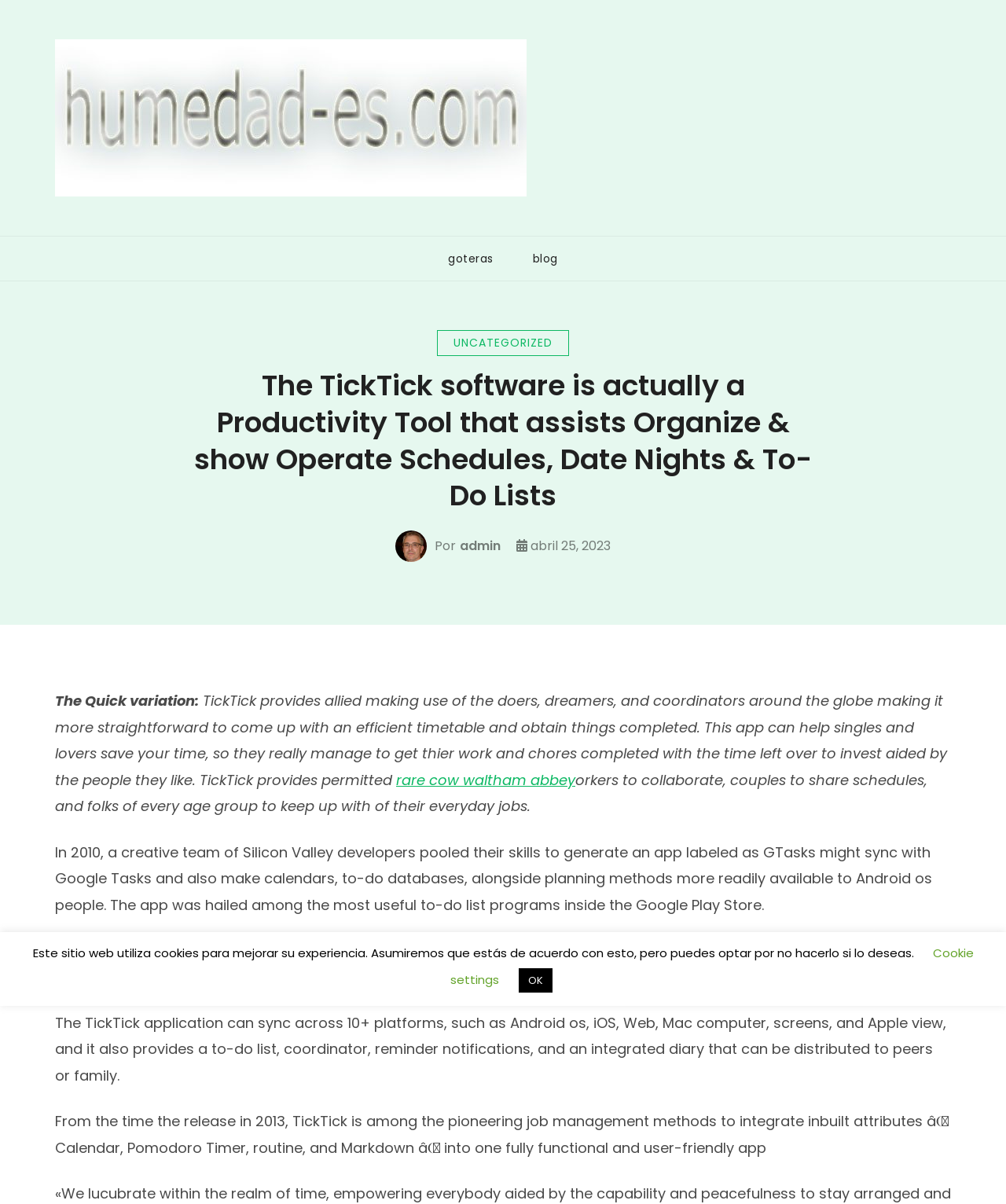Pinpoint the bounding box coordinates of the area that must be clicked to complete this instruction: "Click the link to UNCATEGORIZED".

[0.434, 0.274, 0.566, 0.296]